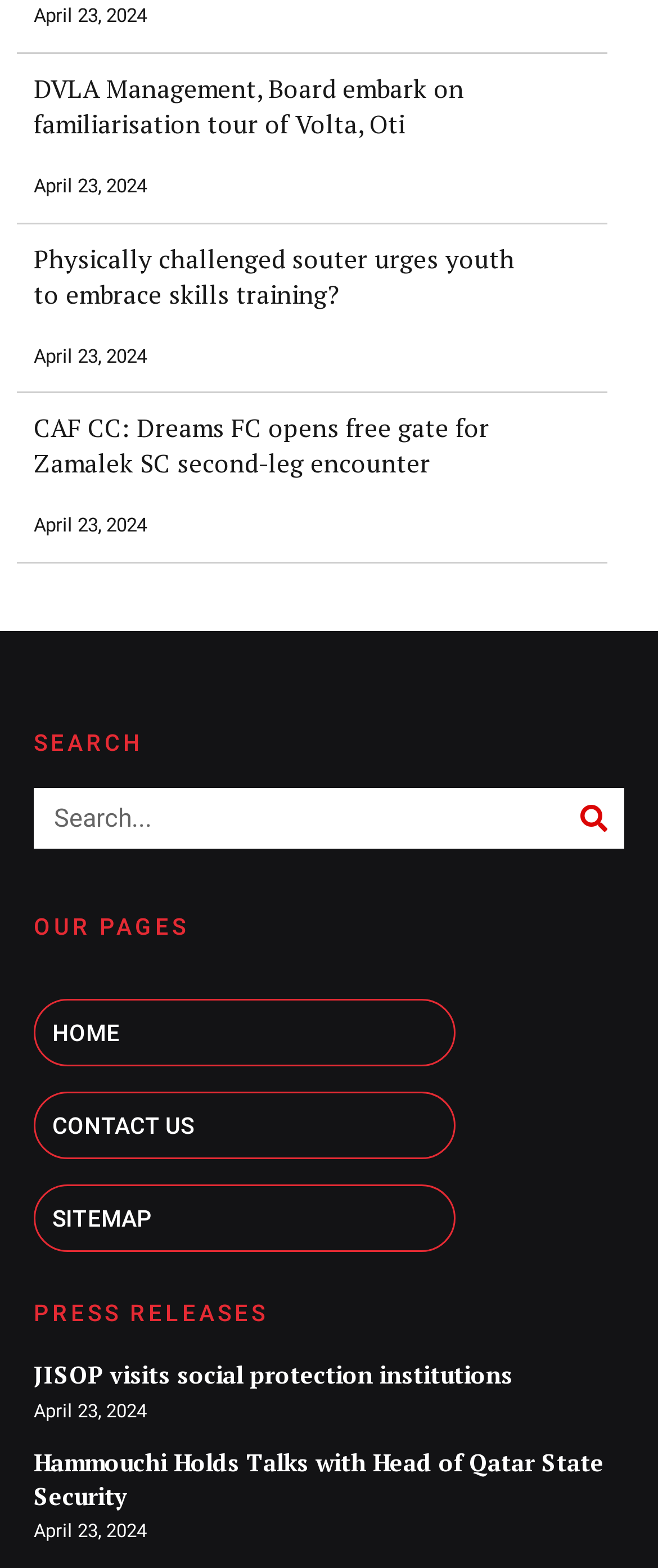Can you find the bounding box coordinates of the area I should click to execute the following instruction: "View press release about JISOP"?

[0.051, 0.867, 0.779, 0.887]